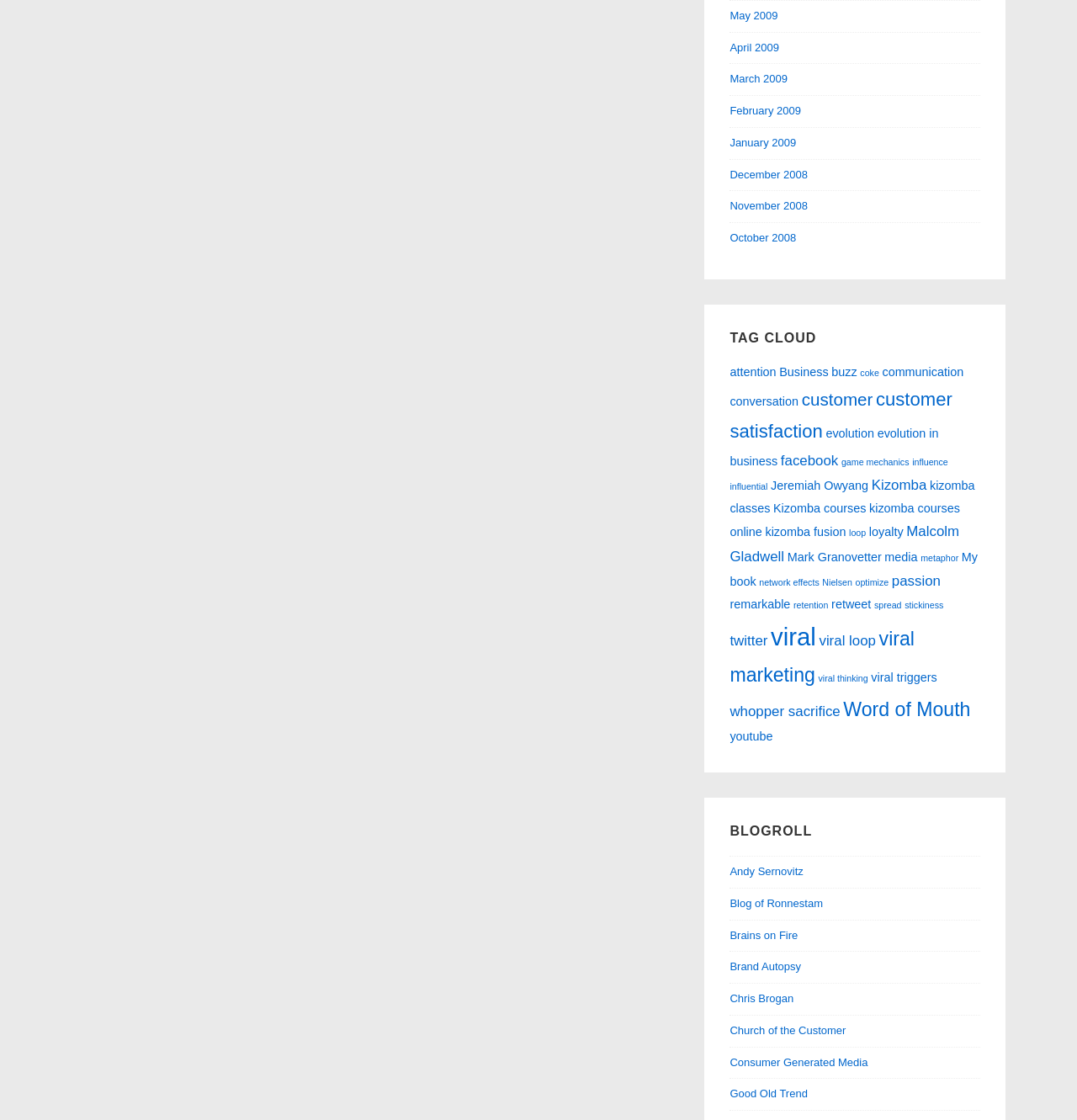Find the bounding box coordinates of the clickable area that will achieve the following instruction: "Visit 'Andy Sernovitz'".

[0.678, 0.772, 0.746, 0.784]